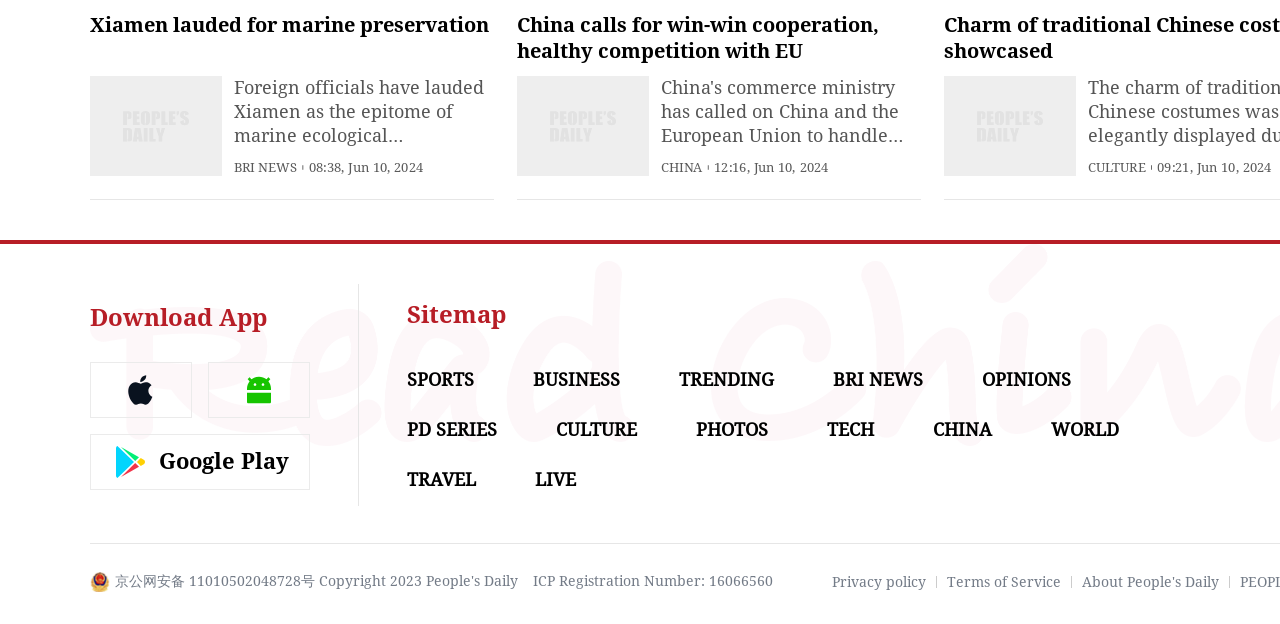What is the name of the app that can be downloaded?
Please respond to the question with a detailed and informative answer.

The app that can be downloaded is the 'People's Daily English language App', as indicated by the link element with the text 'People's Daily English language App - Homepage - Breaking News, China News, World News and Video'.